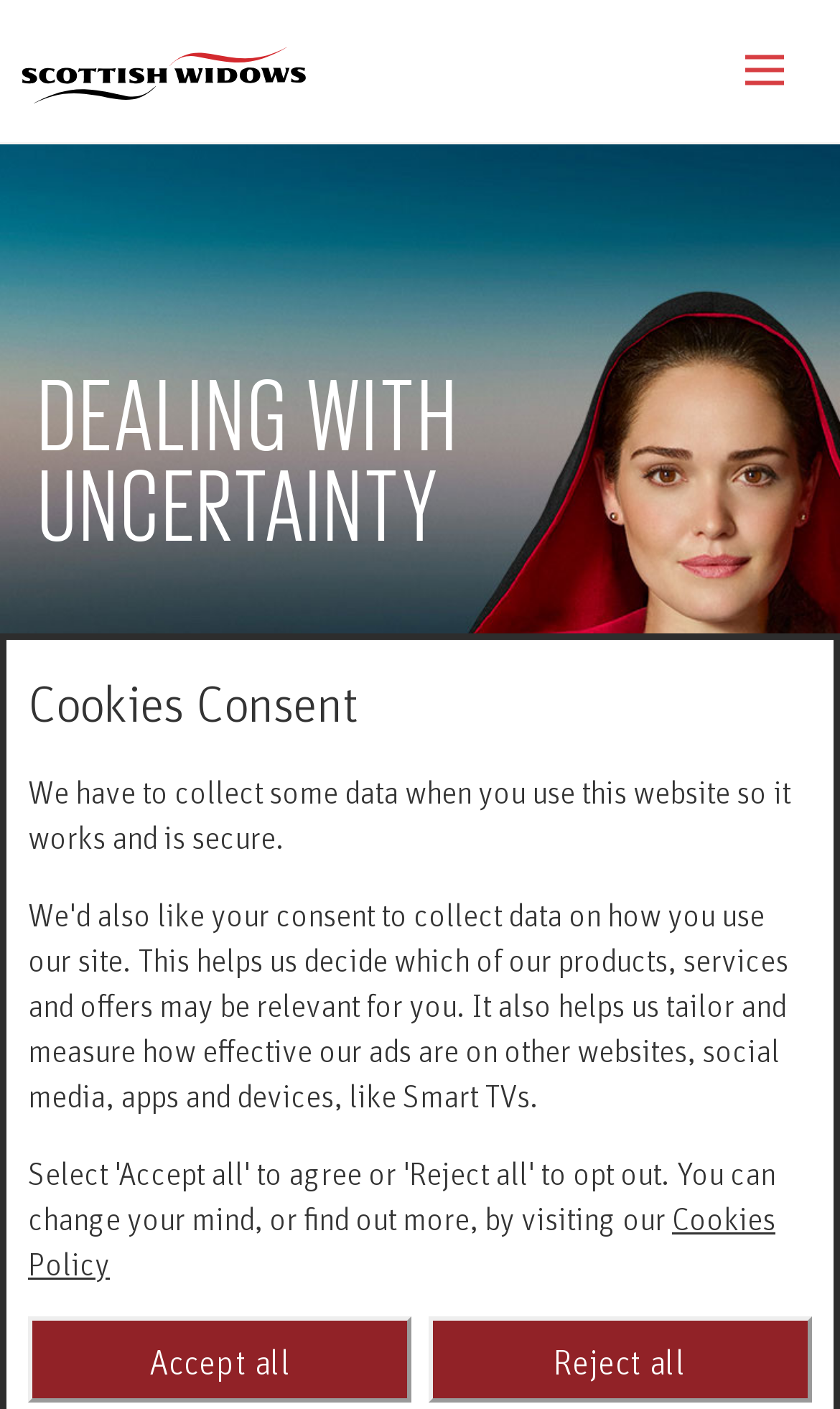Please answer the following question using a single word or phrase: What is the topic of the resources on this webpage?

Long term savings